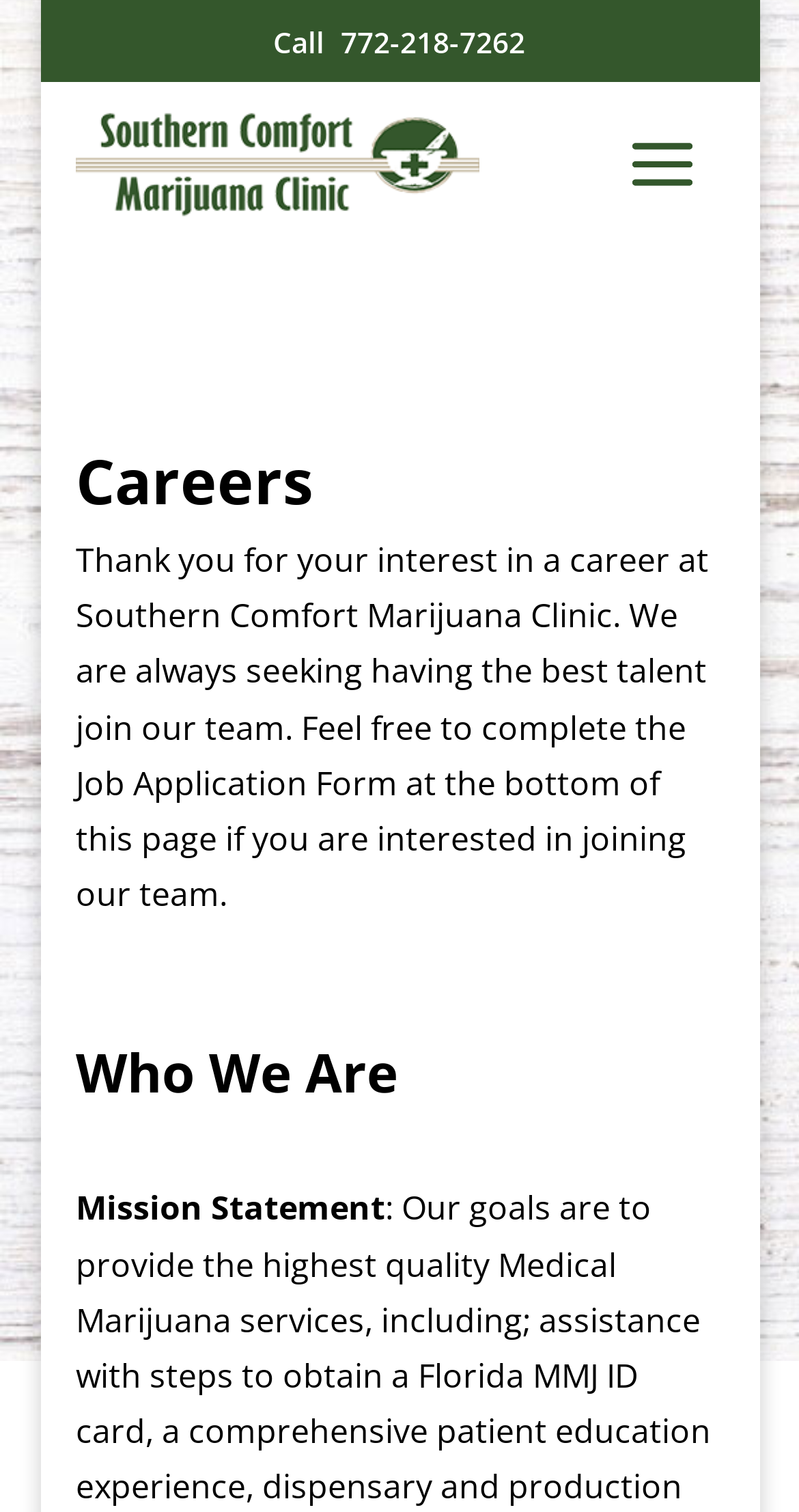Answer the question with a brief word or phrase:
What is the name of the company?

Southern Comfort Marijuana Clinic